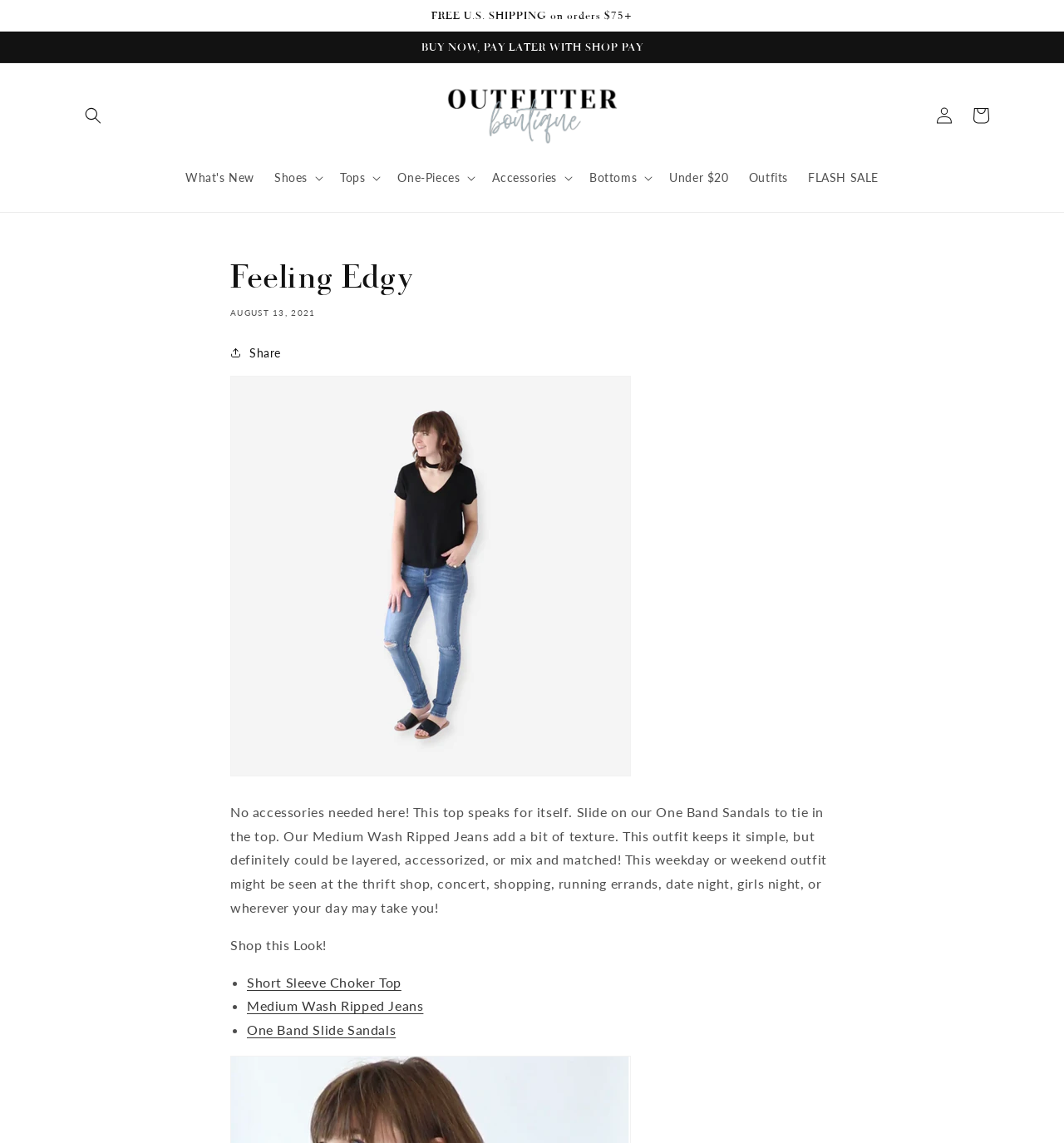How many items are in the outfit being described?
Offer a detailed and full explanation in response to the question.

The outfit being described consists of three items: a Short Sleeve Choker Top, Medium Wash Ripped Jeans, and One Band Slide Sandals. These items are listed in the product description section of the webpage.